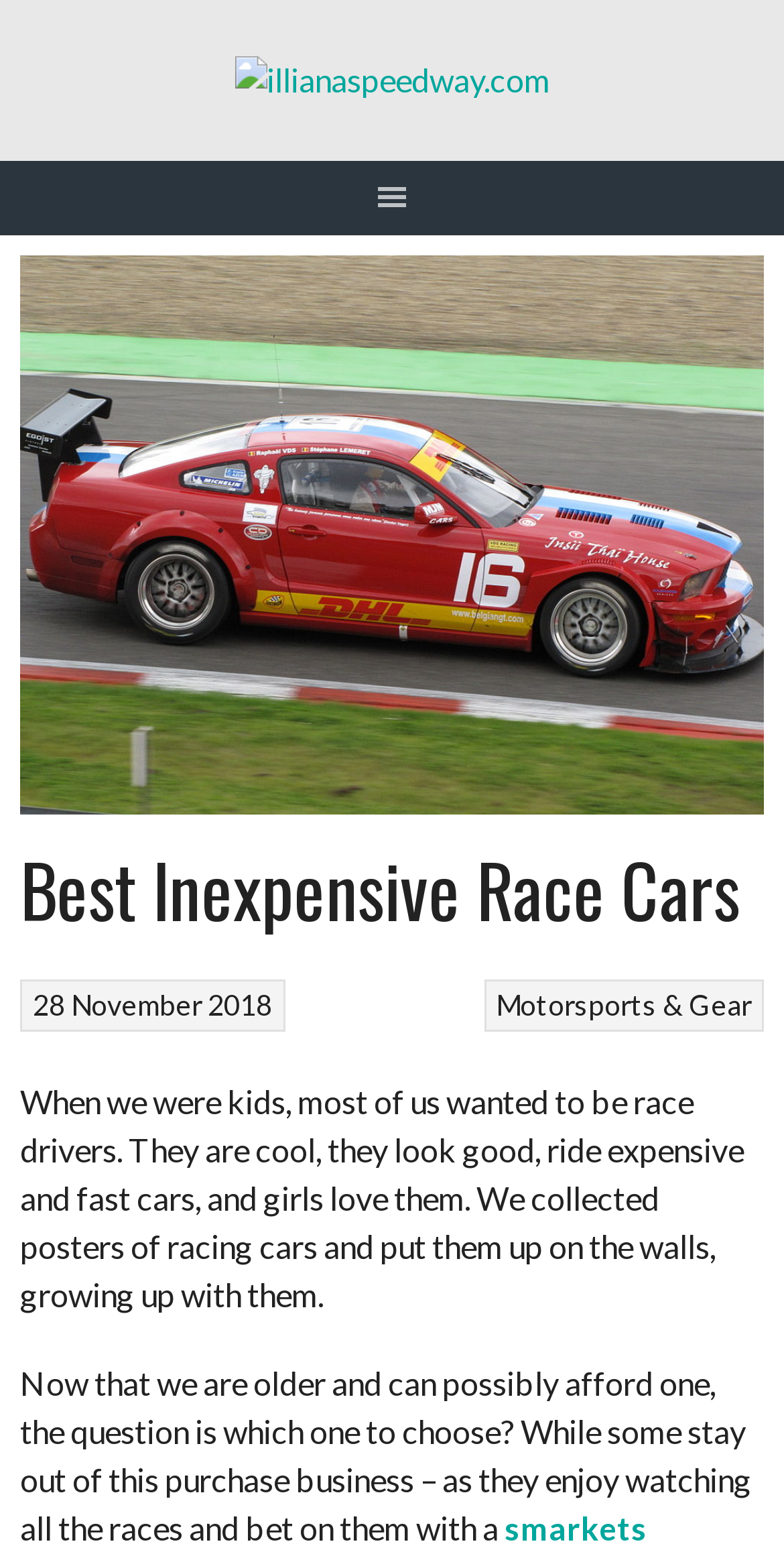What is the tone of the article?
Please give a well-detailed answer to the question.

The language used in the article is casual and conversational, with phrases like 'When we were kids...' and 'We collected posters of racing cars...'. This suggests that the tone of the article is informal and friendly.